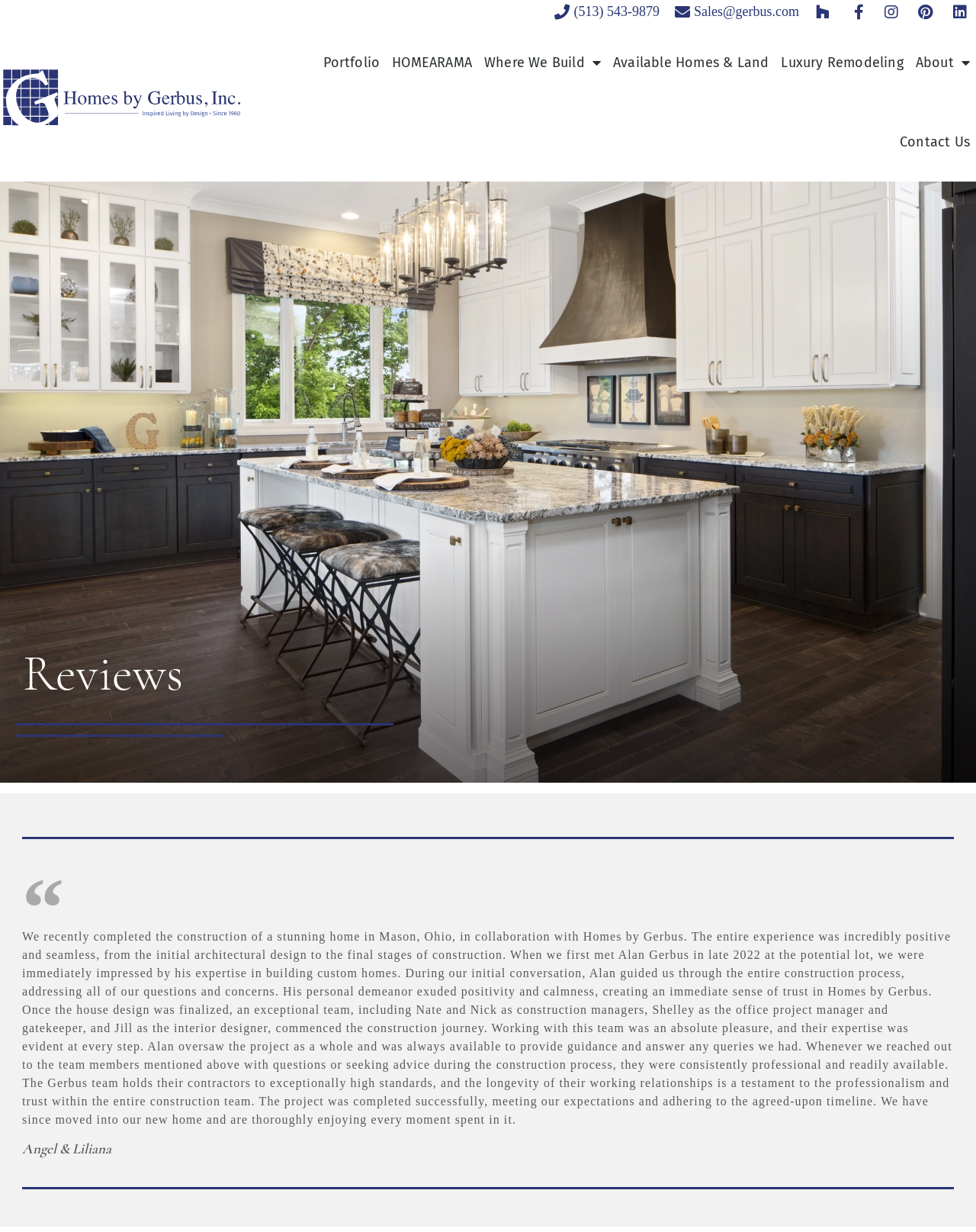Use a single word or phrase to answer this question: 
How many links are there in the top navigation menu?

6